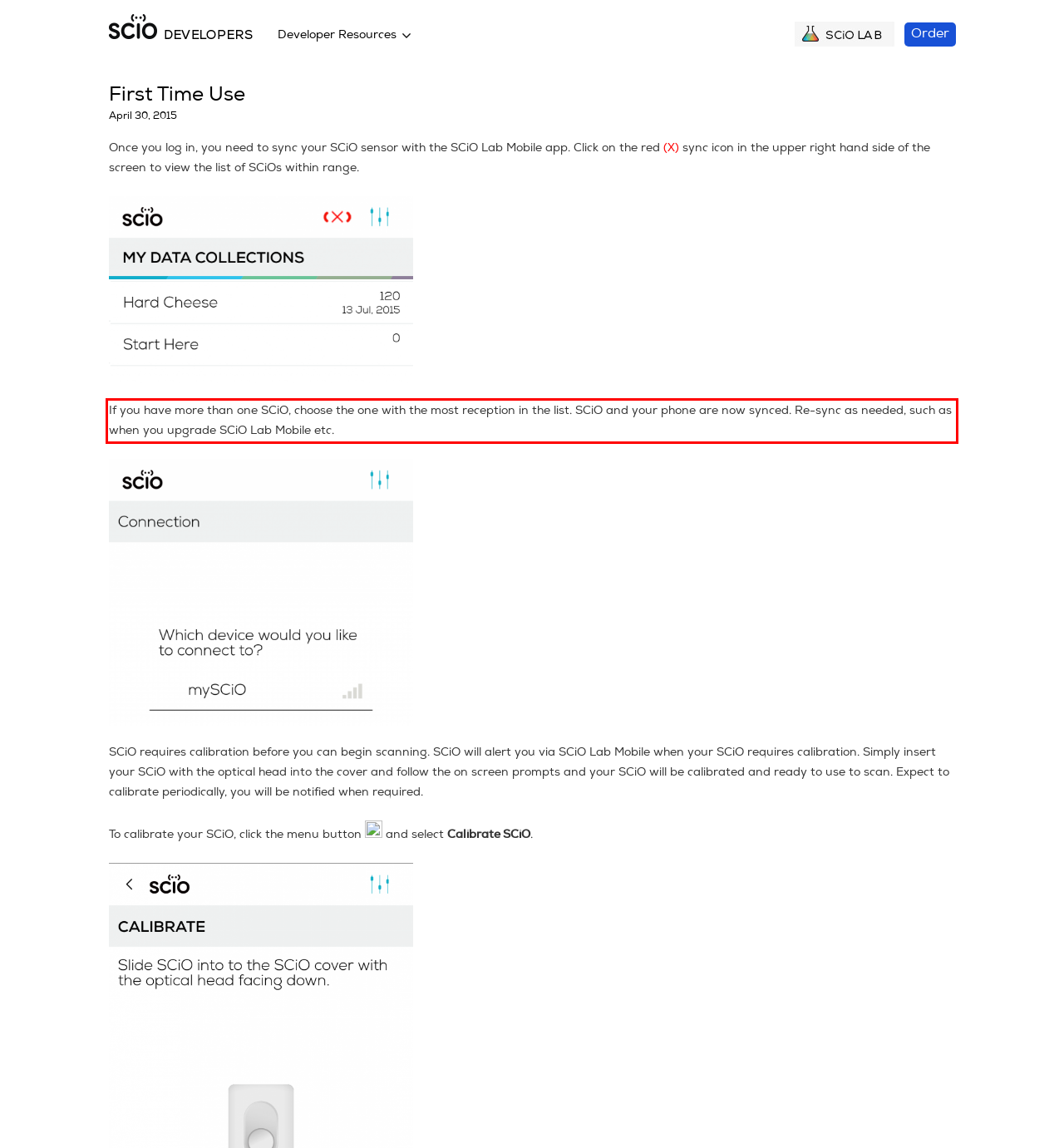You are provided with a webpage screenshot that includes a red rectangle bounding box. Extract the text content from within the bounding box using OCR.

If you have more than one SCiO, choose the one with the most reception in the list. SCiO and your phone are now synced. Re-sync as needed, such as when you upgrade SCiO Lab Mobile etc.